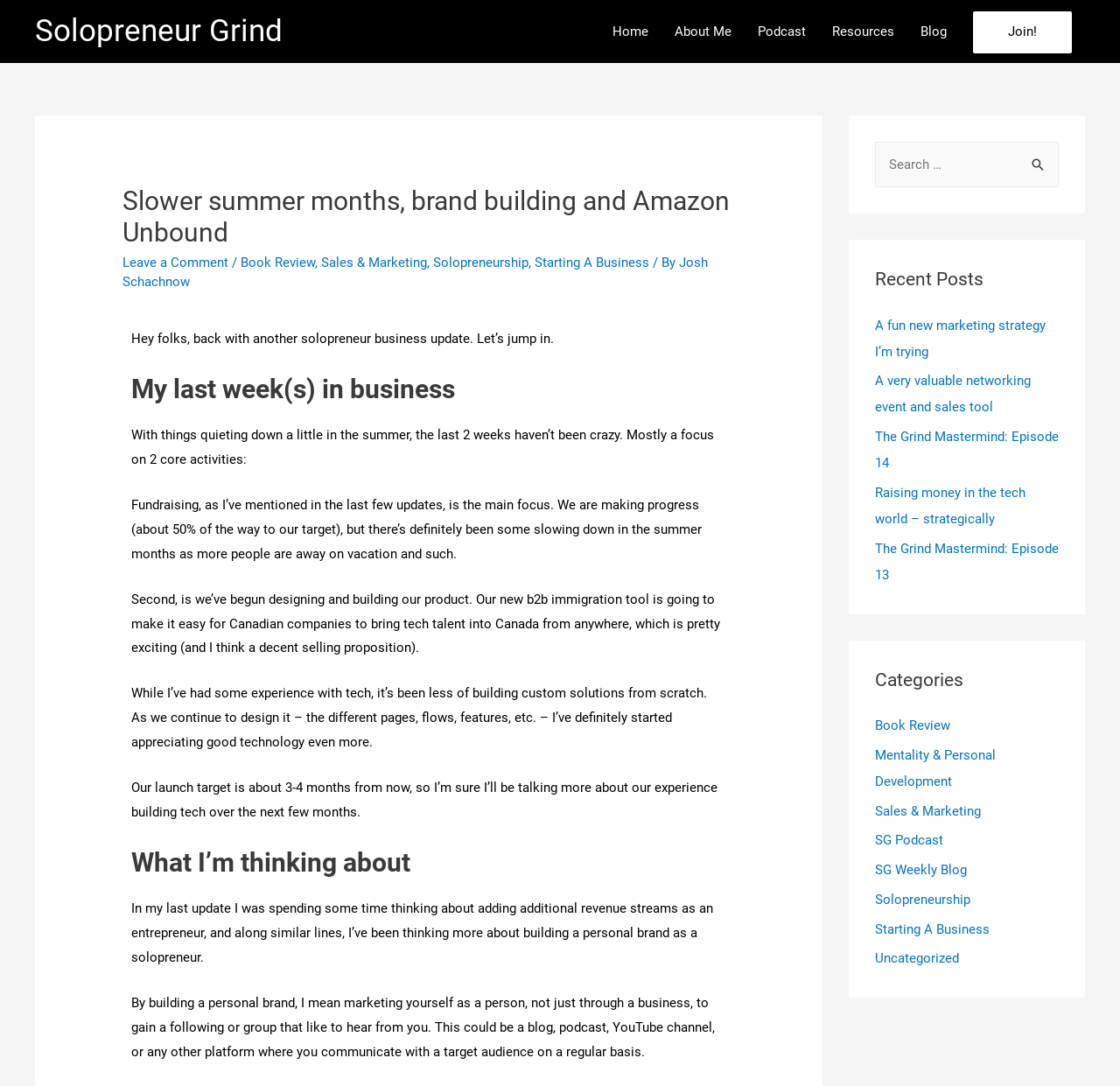Locate the UI element described by The Grind Mastermind: Episode 13 in the provided webpage screenshot. Return the bounding box coordinates in the format (top-left x, top-left y, bottom-right x, bottom-right y), ensuring all values are between 0 and 1.

[0.781, 0.498, 0.945, 0.536]